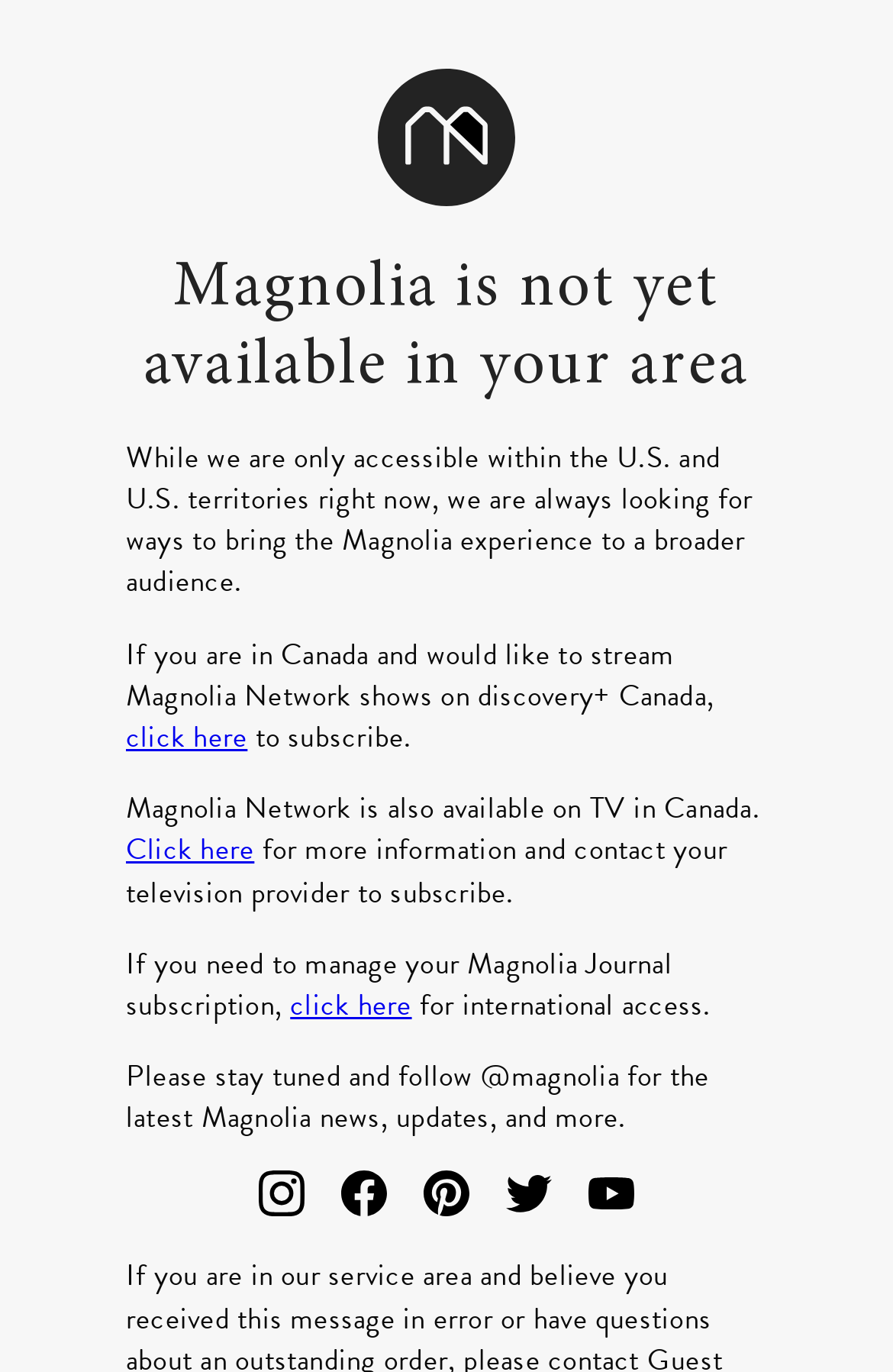Using the element description: "Click here", determine the bounding box coordinates for the specified UI element. The coordinates should be four float numbers between 0 and 1, [left, top, right, bottom].

[0.141, 0.605, 0.285, 0.635]